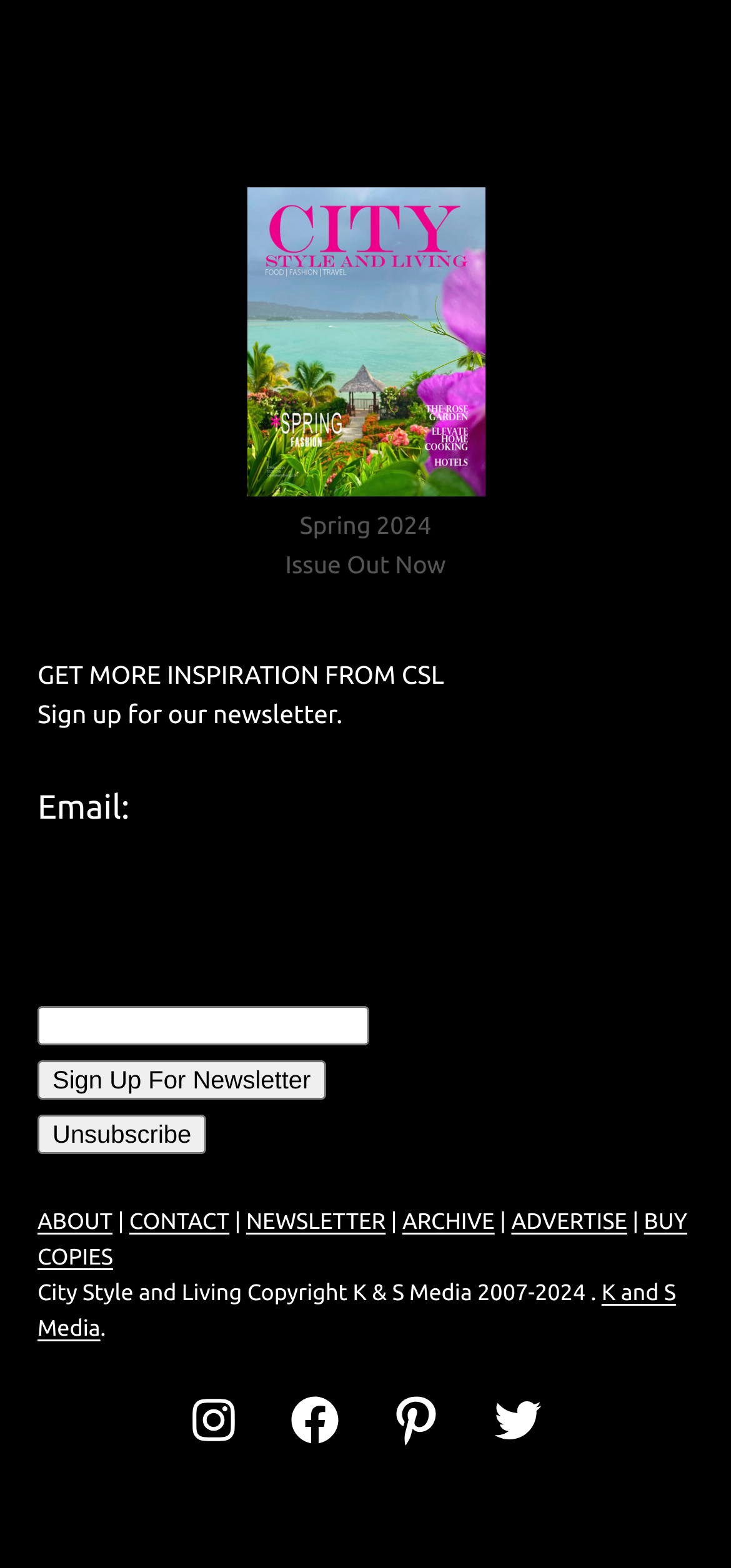Please determine the bounding box coordinates for the element that should be clicked to follow these instructions: "Visit the ABOUT page".

[0.051, 0.771, 0.154, 0.787]